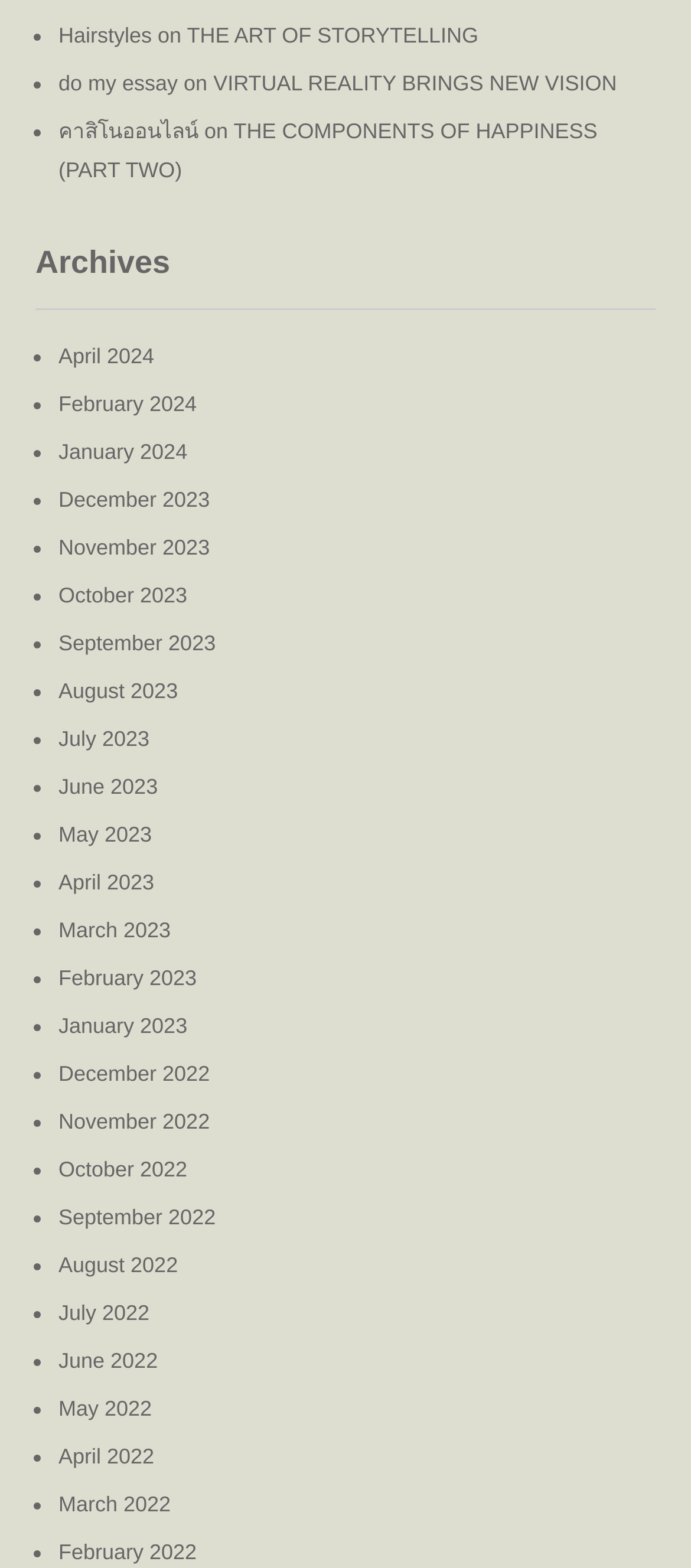Based on the image, provide a detailed and complete answer to the question: 
How many links are under the 'Archives' category?

By counting the number of links under the 'Archives' heading, I can see that there are 43 links, each with a list marker and a corresponding text.